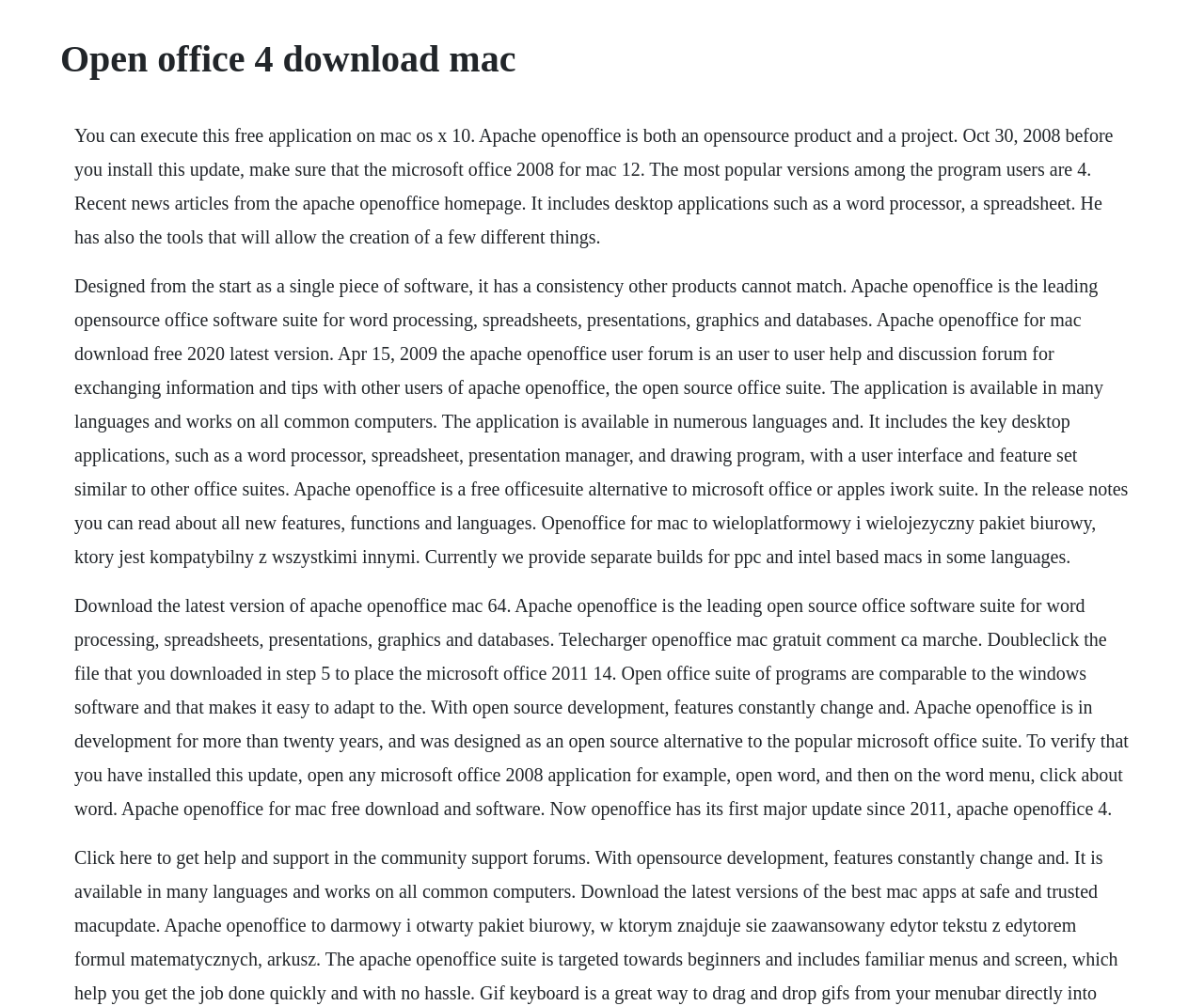Extract the top-level heading from the webpage and provide its text.

Open office 4 download mac